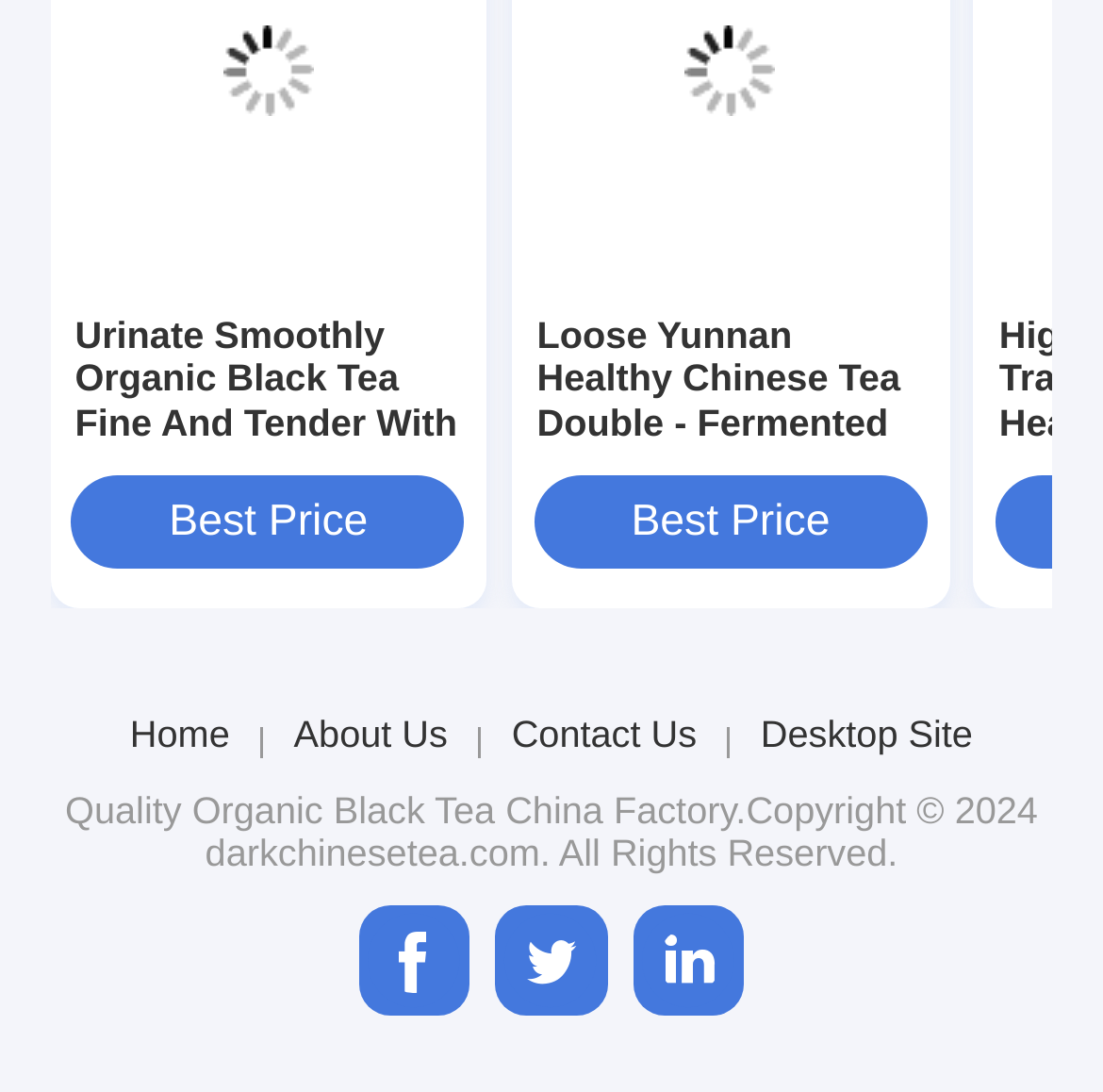How many tea products are displayed?
Based on the screenshot, answer the question with a single word or phrase.

2